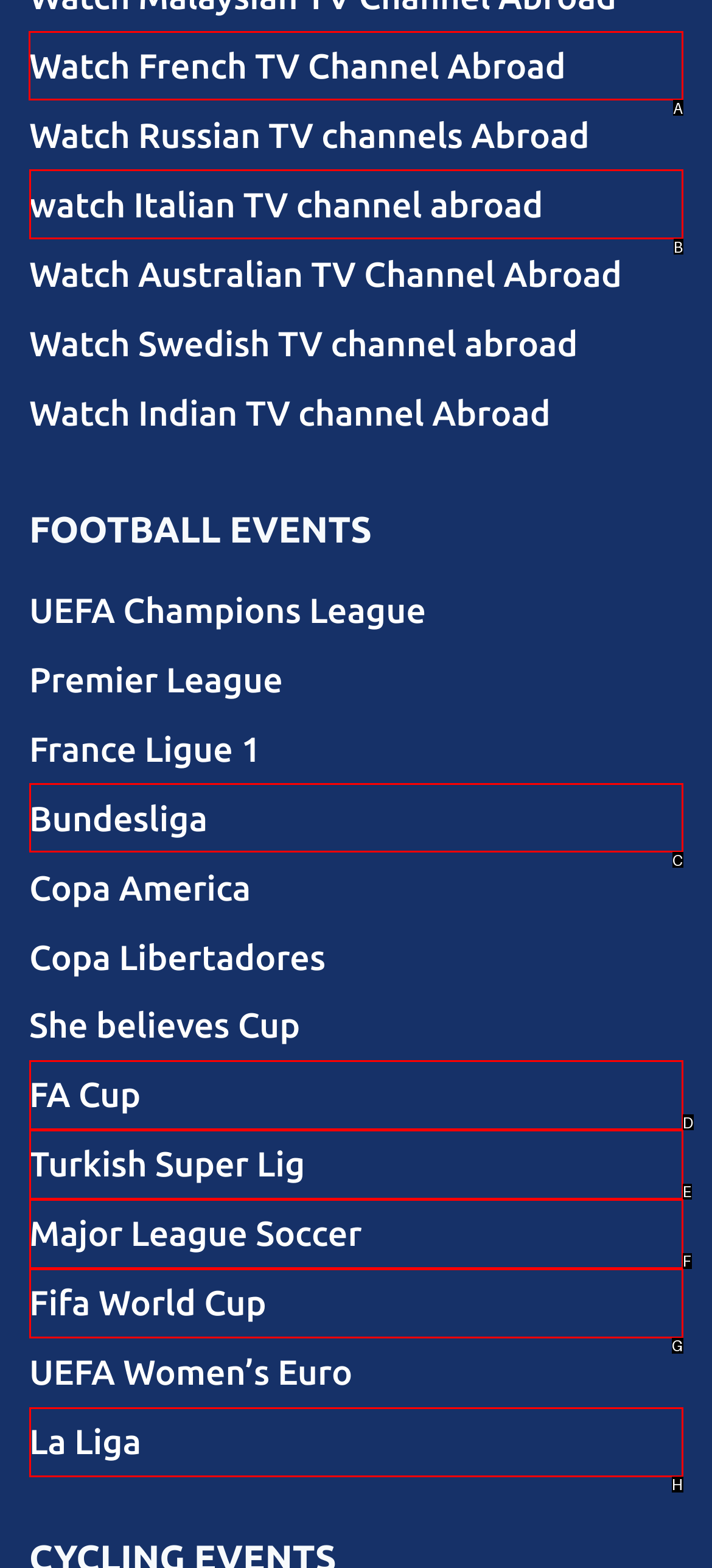Please identify the correct UI element to click for the task: Select country Respond with the letter of the appropriate option.

None